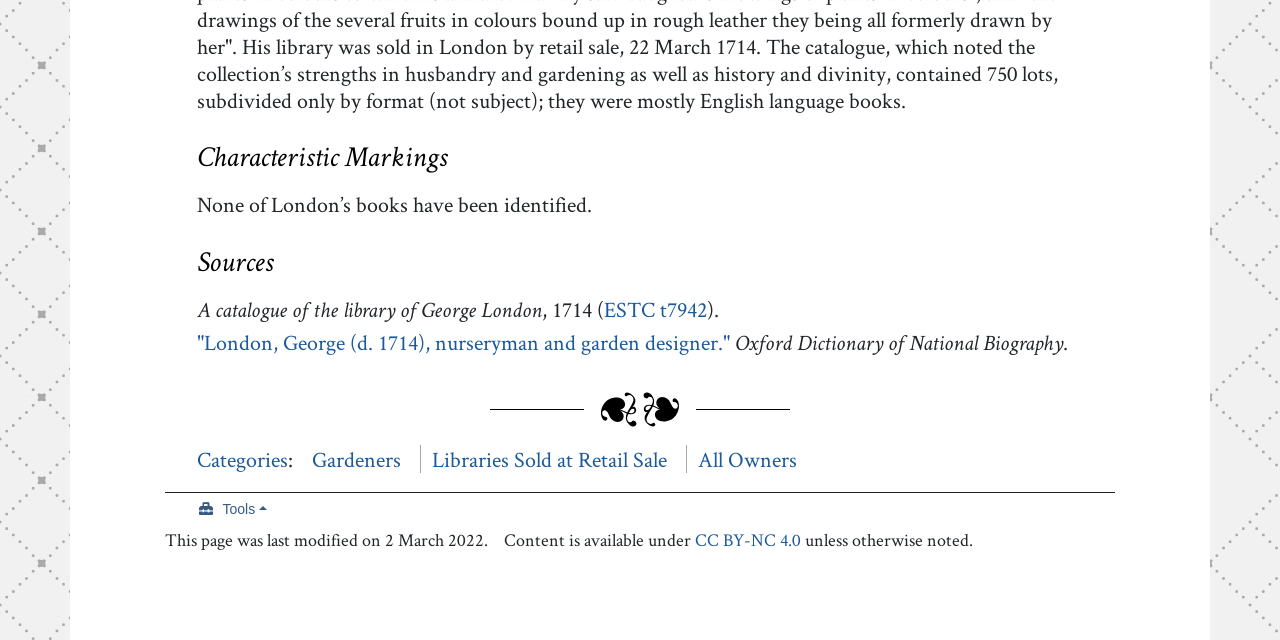Find and provide the bounding box coordinates for the UI element described here: "Libraries Sold at Retail Sale". The coordinates should be given as four float numbers between 0 and 1: [left, top, right, bottom].

[0.337, 0.695, 0.521, 0.739]